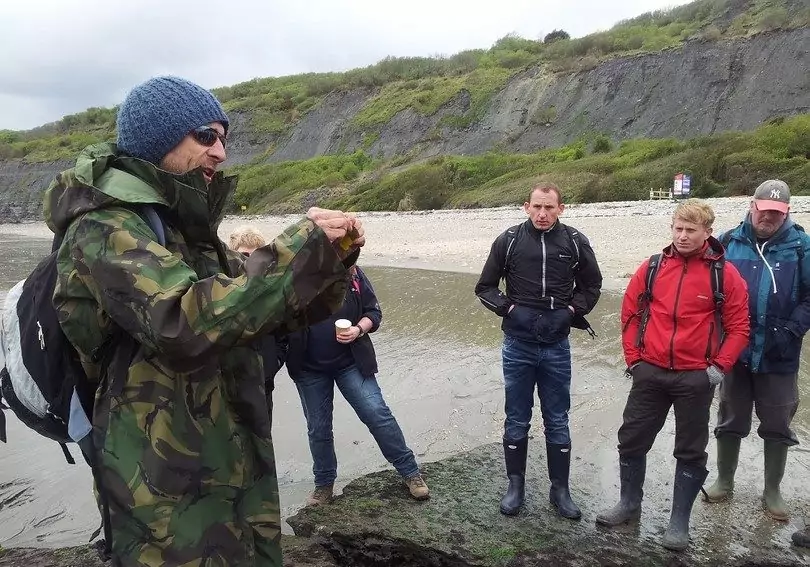Explain the image in a detailed and descriptive way.

In this engaging scene, a group of individuals participates in a hands-on survival skills workshop, set against a stunning natural backdrop. The instructor, dressed in a camouflage jacket and a knitted blue beanie, is animatedly demonstrating a technique or discussing an essential survival tool, capturing the attention of his audience. The participants, comprising both men and women, display a range of attire suitable for outdoor activities, including raincoats and sturdy boots, indicating a readiness for the elements.

The setting, characterized by a sandy beach and a backdrop of lush green hills, suggests that they are on a coastal expedition, likely learning about foraging or other vital survival skills pertinent to marine environments. The expressions on the participants' faces convey a mix of curiosity and focus, emphasizing their engagement with the lesson. This image effectively captures the essence of practical survival training, showcasing the importance of hands-on learning and teamwork in mastering basic survival skills.